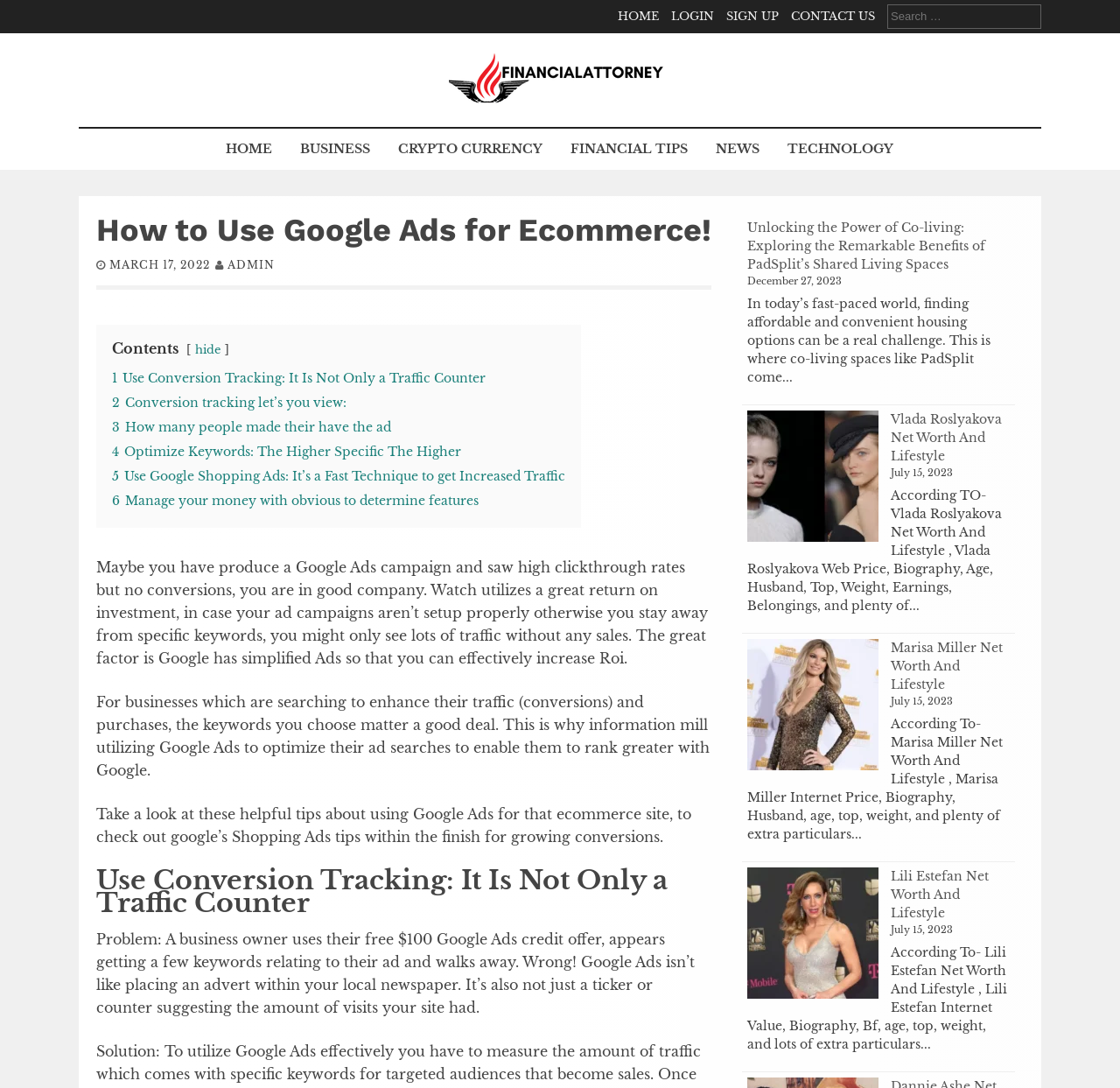Locate the bounding box coordinates of the area that needs to be clicked to fulfill the following instruction: "read about how to use google ads for ecommerce". The coordinates should be in the format of four float numbers between 0 and 1, namely [left, top, right, bottom].

[0.086, 0.188, 0.635, 0.262]